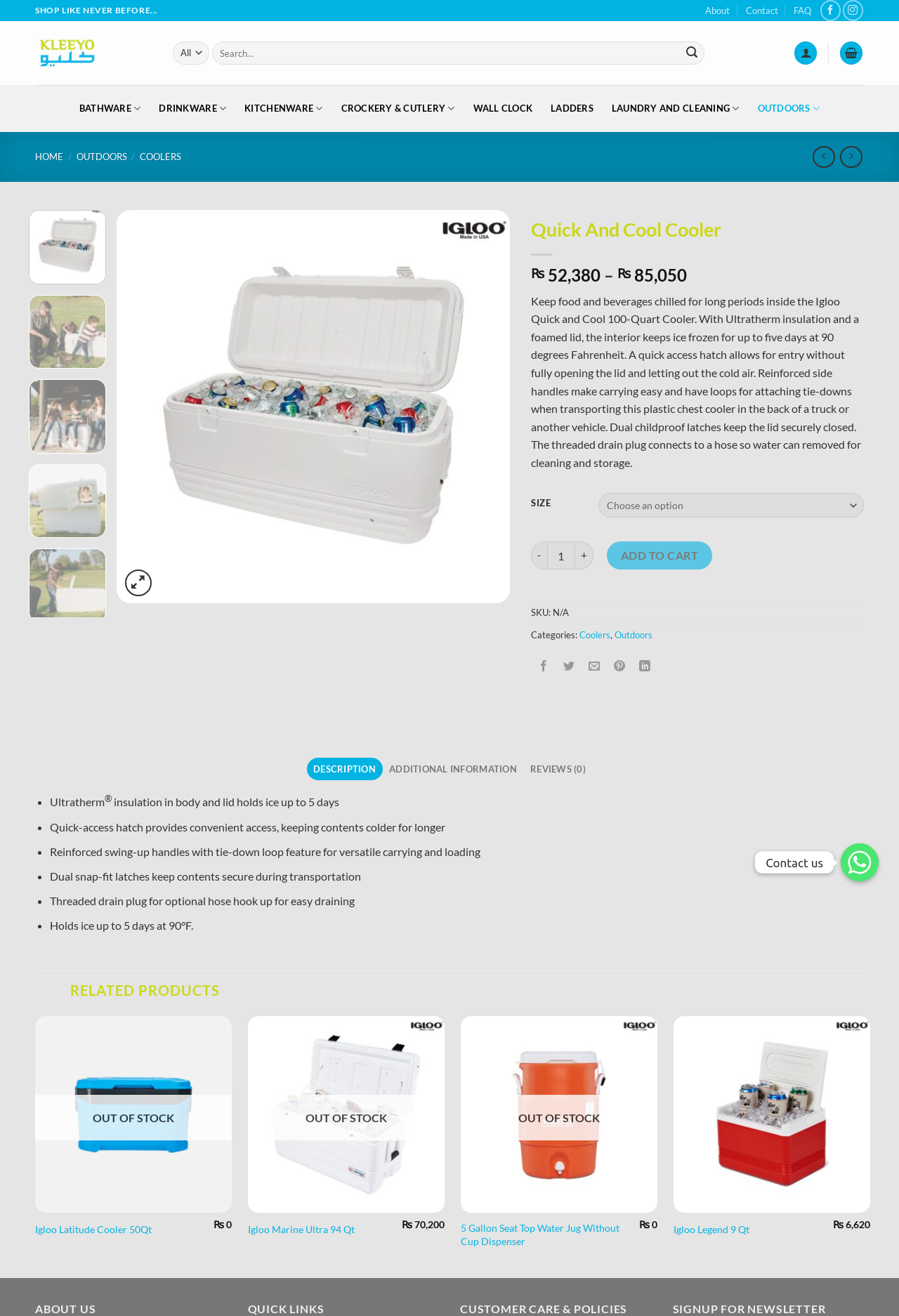Given the description "parent_node: Search for: name="s" placeholder="Search…"", determine the bounding box of the corresponding UI element.

[0.236, 0.031, 0.784, 0.049]